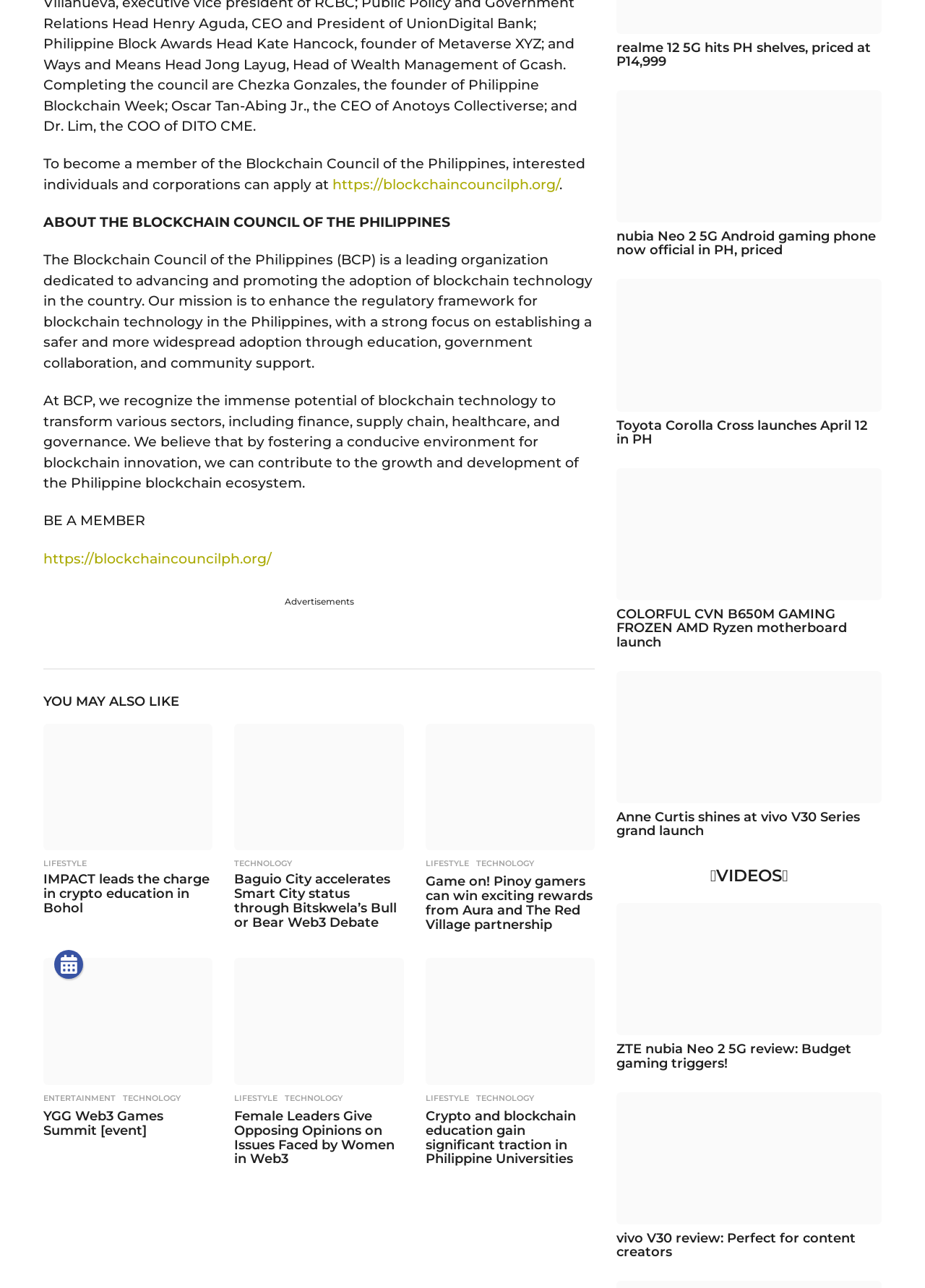Please predict the bounding box coordinates of the element's region where a click is necessary to complete the following instruction: "Get your free offer". The coordinates should be represented by four float numbers between 0 and 1, i.e., [left, top, right, bottom].

None